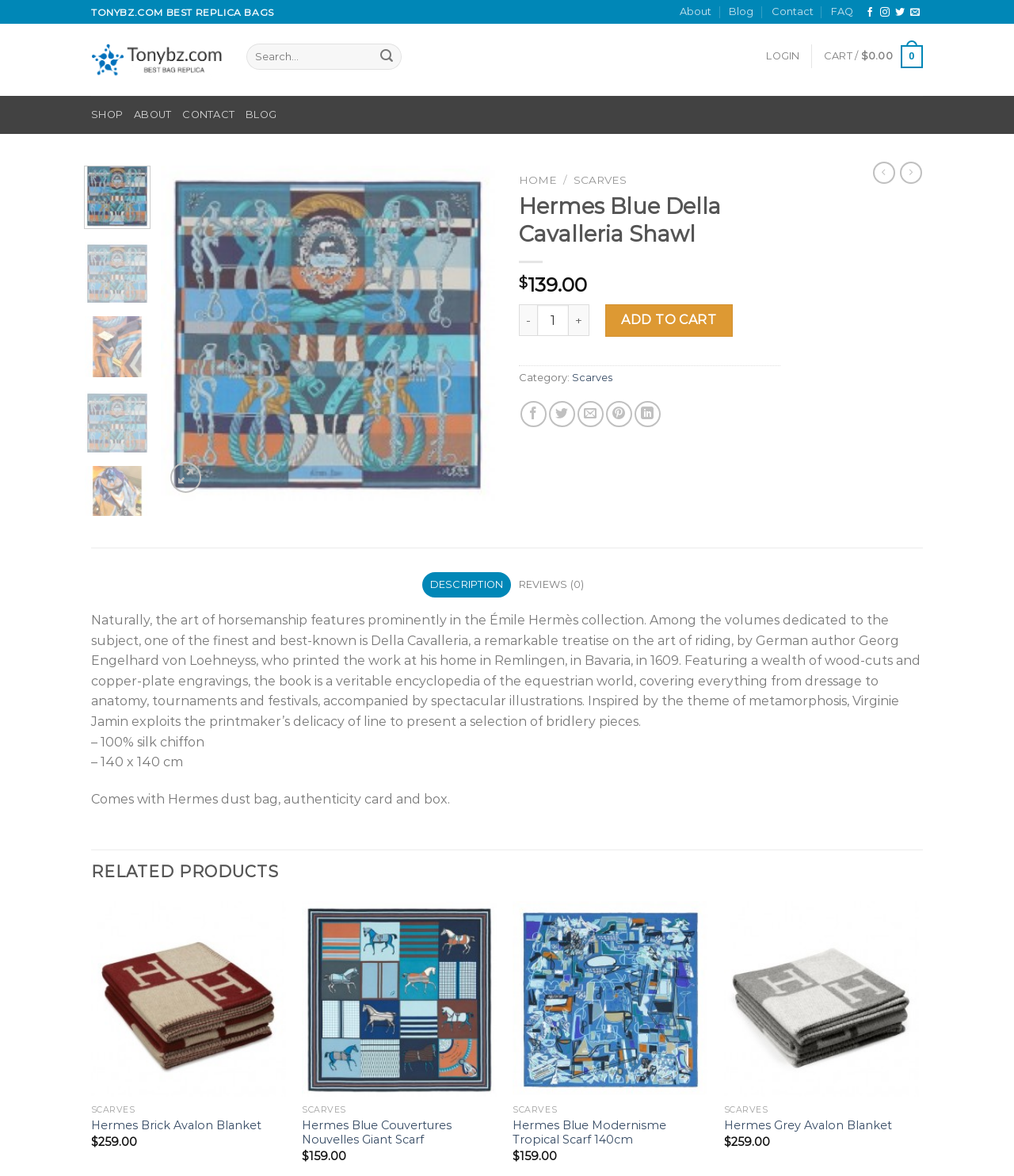Please specify the bounding box coordinates of the element that should be clicked to execute the given instruction: 'Add the Hermes Blue Della Cavalleria Shawl to your cart'. Ensure the coordinates are four float numbers between 0 and 1, expressed as [left, top, right, bottom].

[0.597, 0.259, 0.722, 0.286]